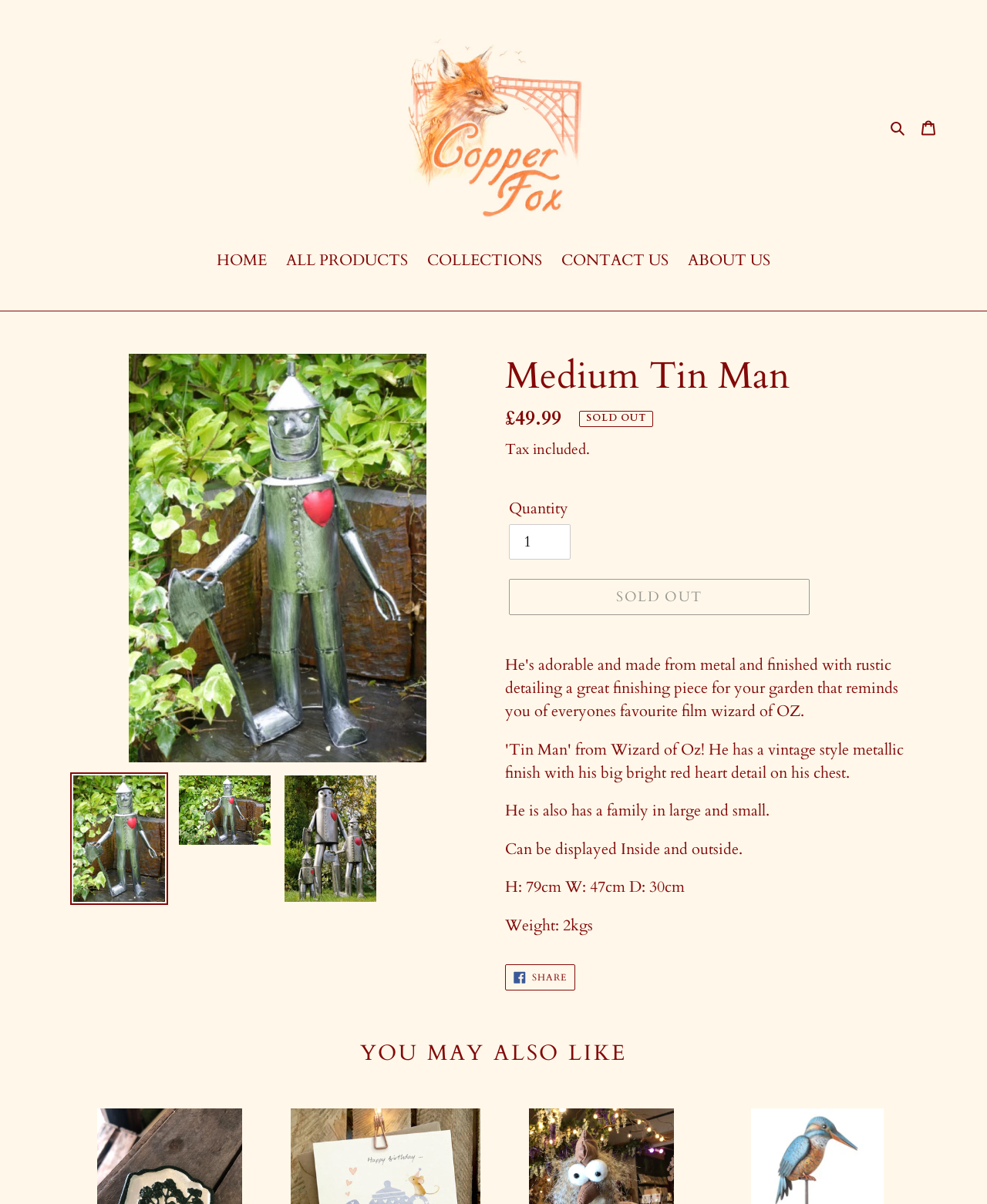Given the webpage screenshot and the description, determine the bounding box coordinates (top-left x, top-left y, bottom-right x, bottom-right y) that define the location of the UI element matching this description: Share Share on Facebook

[0.512, 0.801, 0.583, 0.822]